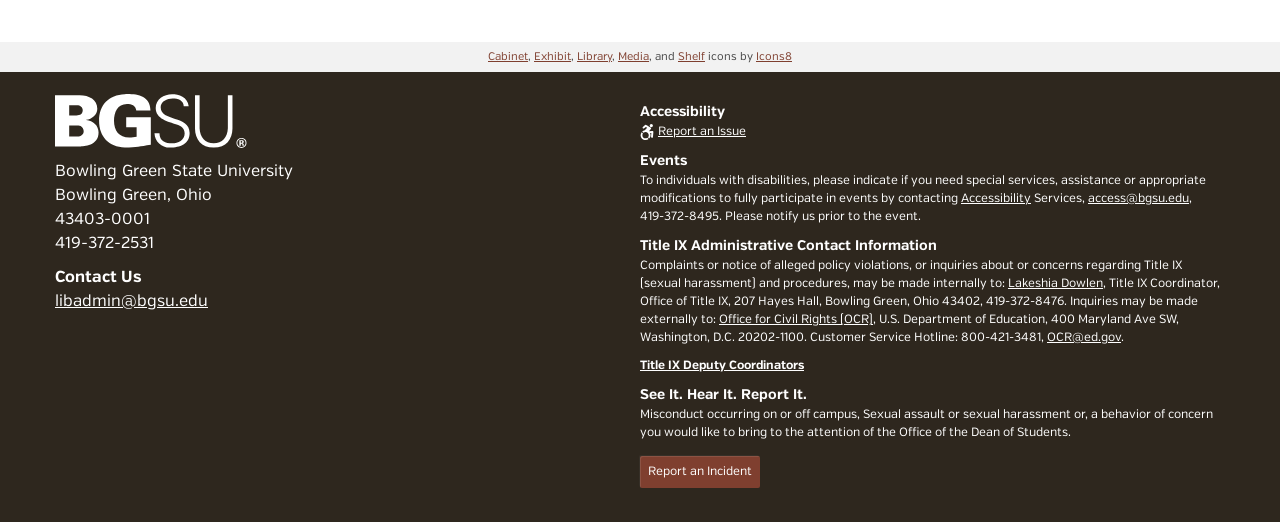Provide the bounding box coordinates in the format (top-left x, top-left y, bottom-right x, bottom-right y). All values are floating point numbers between 0 and 1. Determine the bounding box coordinate of the UI element described as: OCR@ed.gov

[0.818, 0.634, 0.876, 0.659]